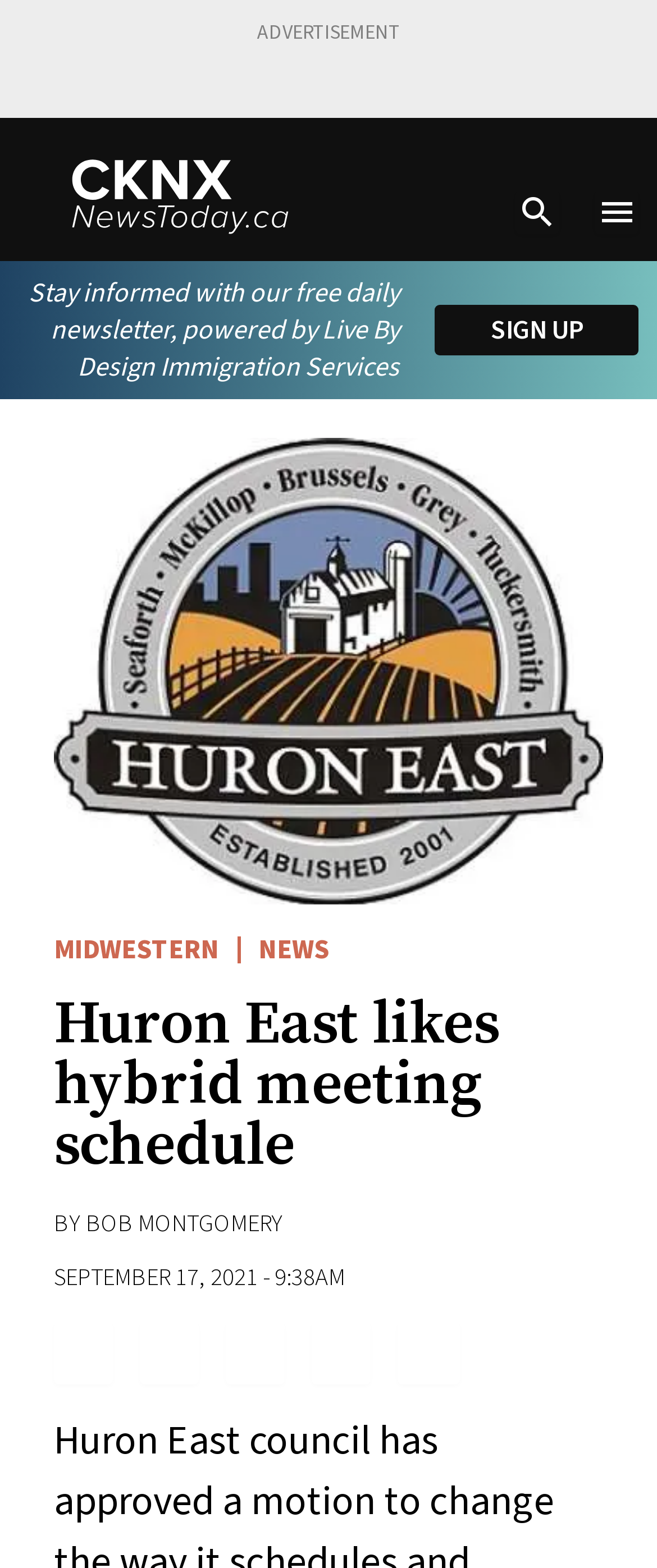Given the description of a UI element: "alt="copy link to clipboard"", identify the bounding box coordinates of the matching element in the webpage screenshot.

[0.605, 0.843, 0.7, 0.883]